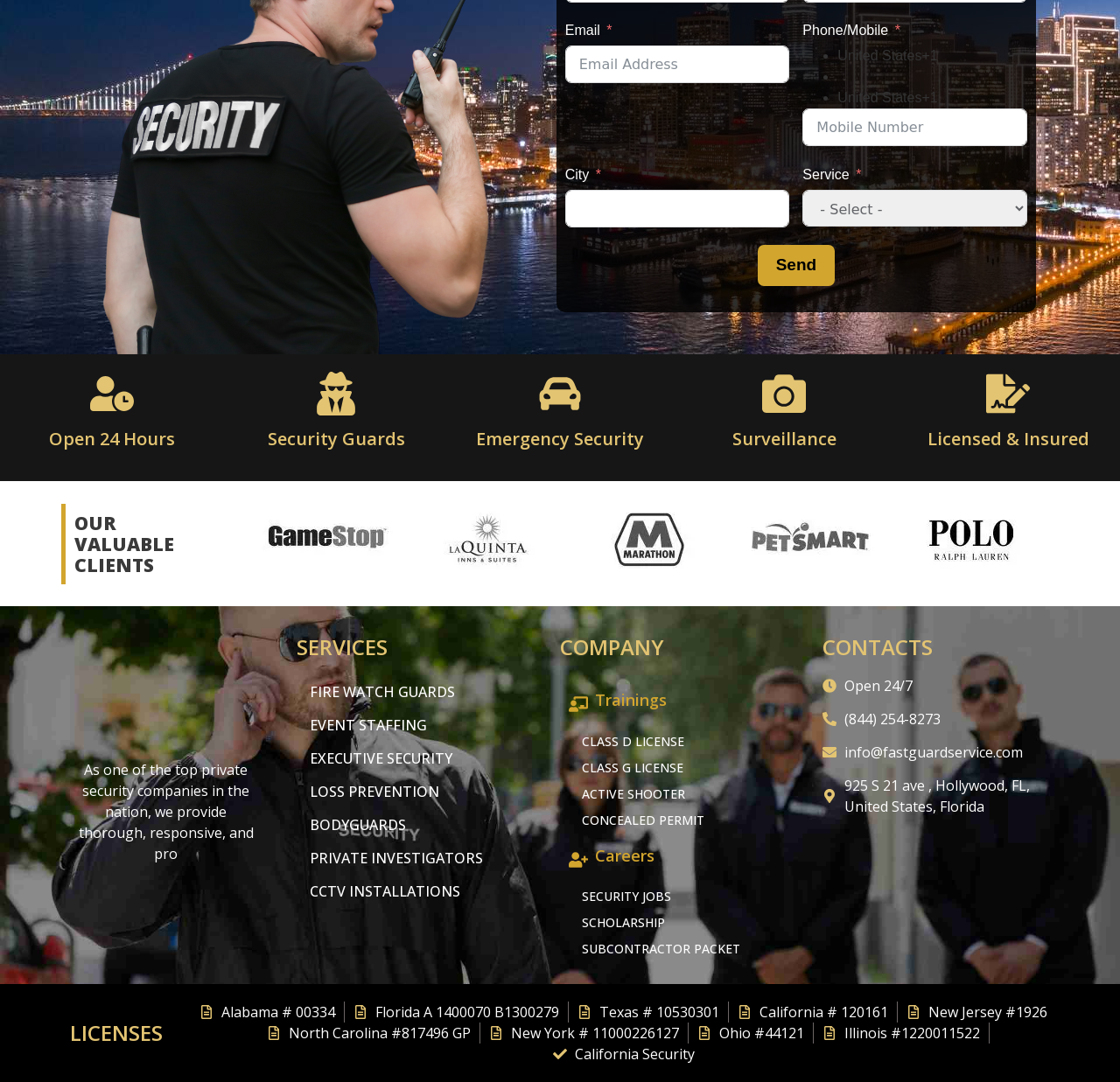Please specify the bounding box coordinates of the area that should be clicked to accomplish the following instruction: "Select country". The coordinates should consist of four float numbers between 0 and 1, i.e., [left, top, right, bottom].

[0.748, 0.042, 0.917, 0.062]